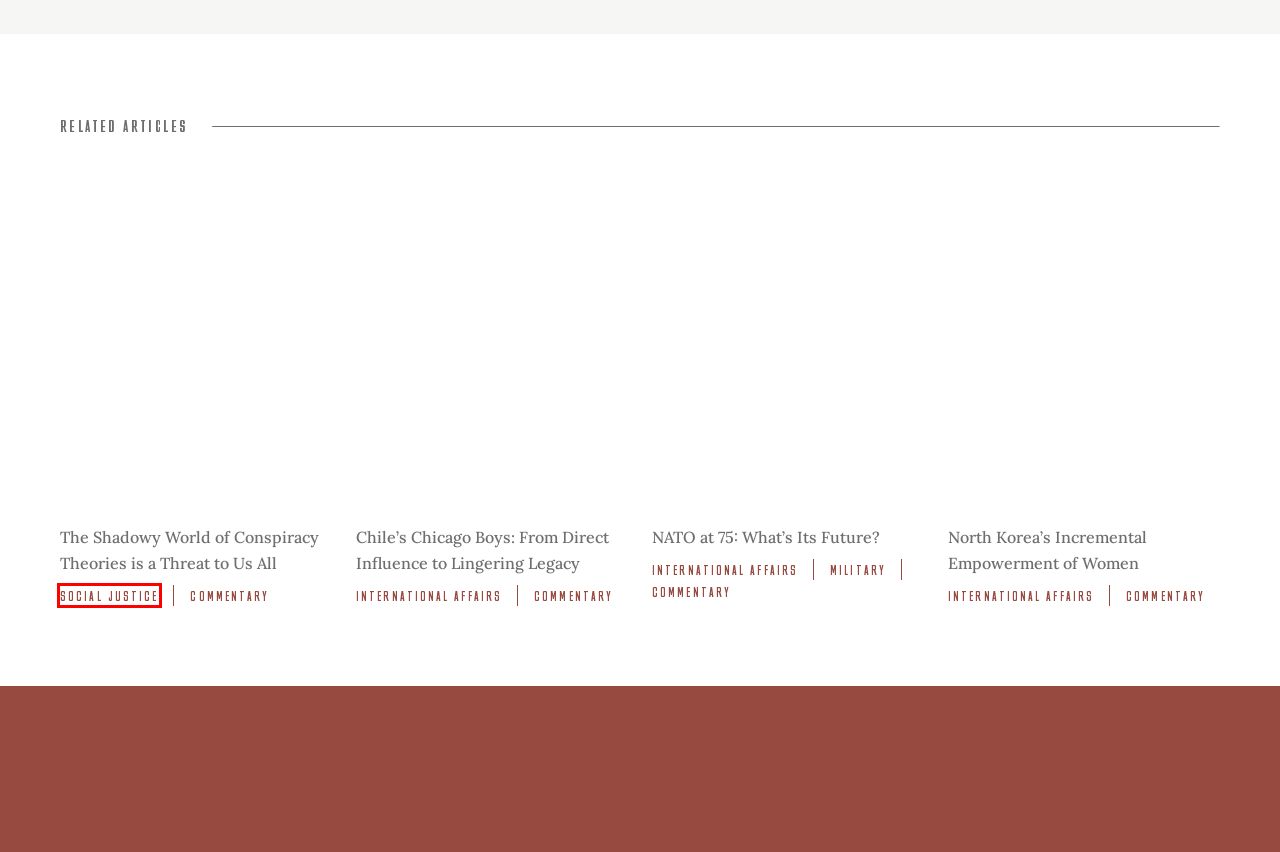Given a screenshot of a webpage with a red bounding box highlighting a UI element, determine which webpage description best matches the new webpage that appears after clicking the highlighted element. Here are the candidates:
A. The Shadowy World of Conspiracy Theories is a Threat to Us All - Inkstick
B. Military Archives - Inkstick
C. Commentary - Inkstick
D. North Korea's Incremental Empowerment of Women - Inkstick
E. NATO at 75: What’s Its Future? - Inkstick
F. Social Justice Archives - Inkstick
G. Chile’s Chicago Boys: From Direct Influence to Lingering Legacy - Inkstick
H. We shape and disrupt policy narratives - Cast from Clay

F